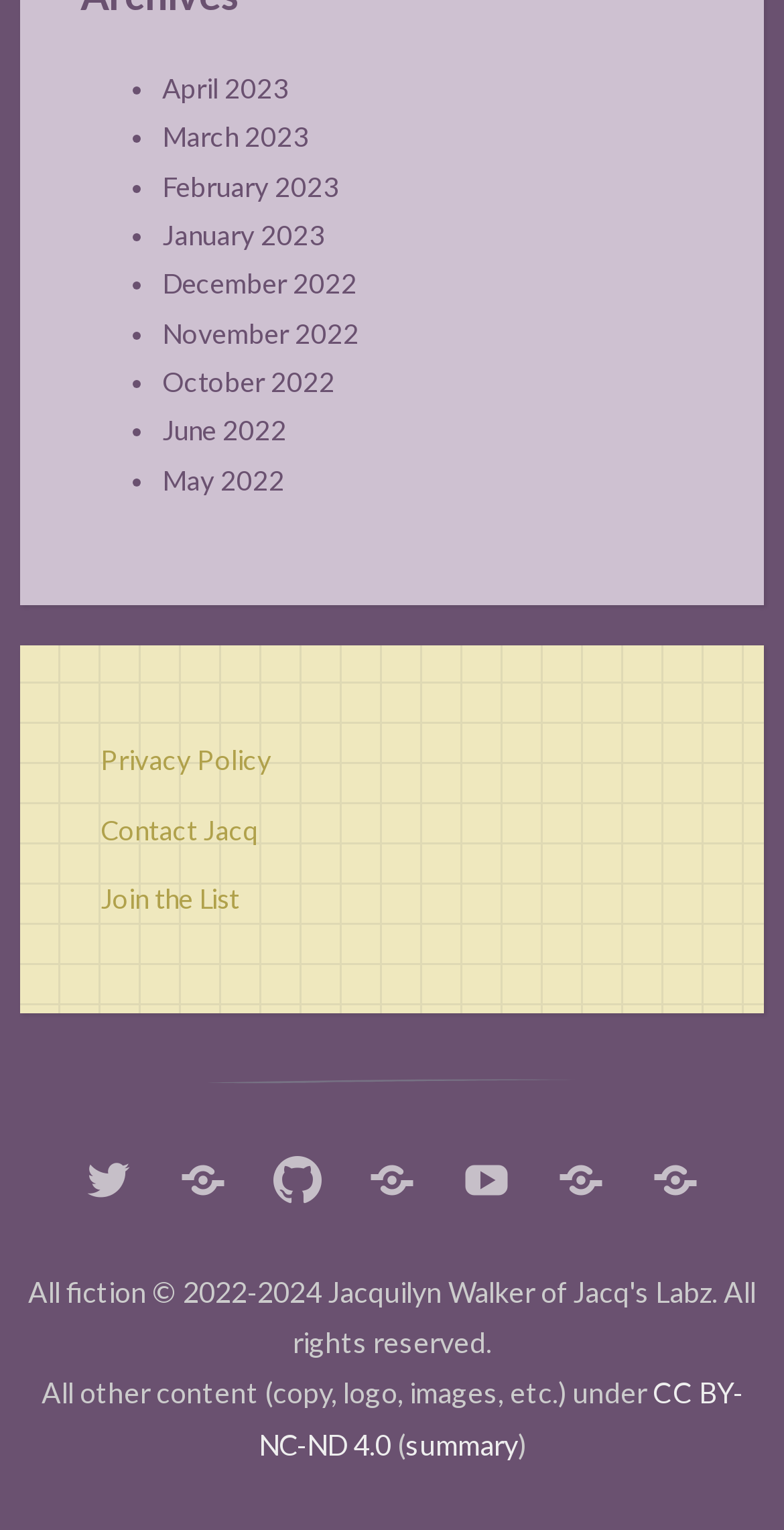Indicate the bounding box coordinates of the element that must be clicked to execute the instruction: "Read CC BY-NC-ND 4.0". The coordinates should be given as four float numbers between 0 and 1, i.e., [left, top, right, bottom].

[0.329, 0.899, 0.947, 0.955]